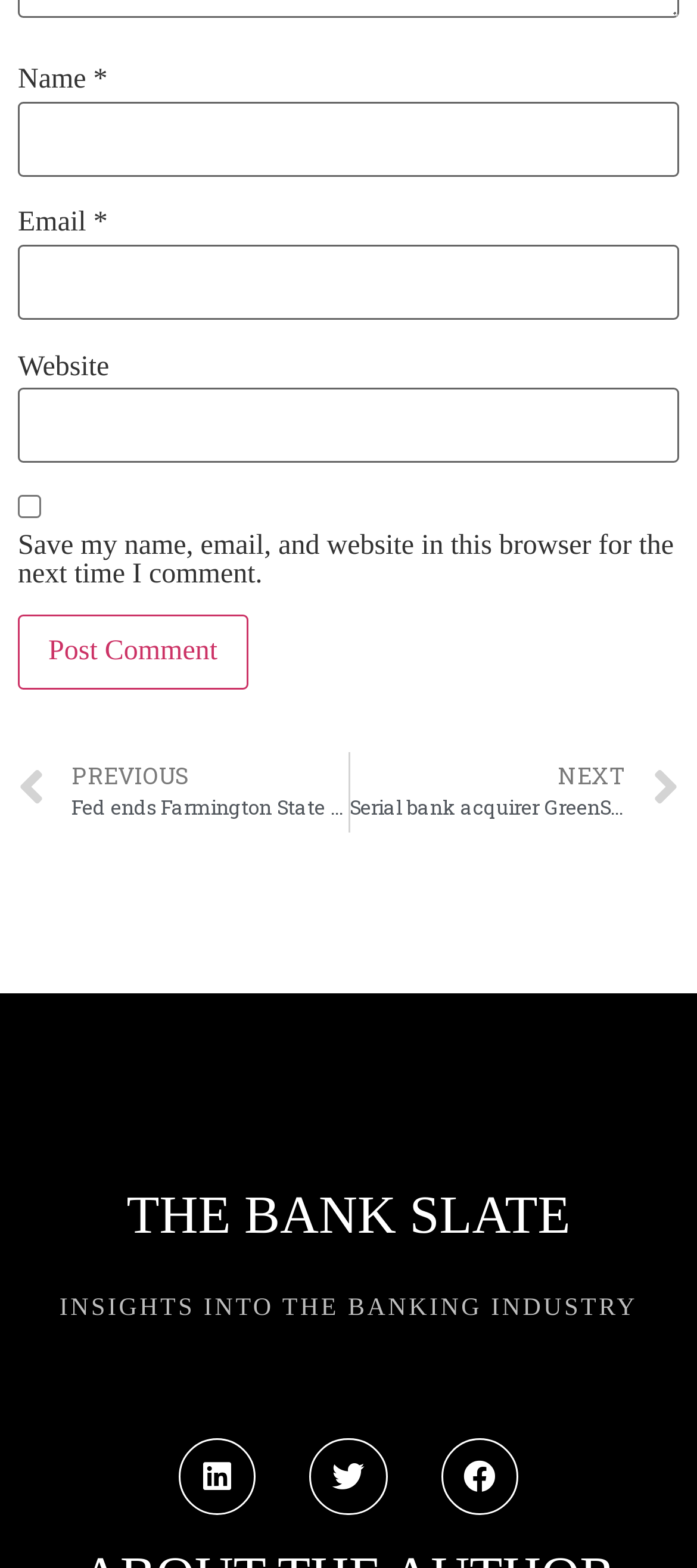What is the purpose of the 'Prev' and 'Next' links?
We need a detailed and meticulous answer to the question.

The 'Prev' and 'Next' links are located near the bottom of the webpage and have labels indicating previous and next articles. This suggests that they are used to navigate between different articles or news stories on the webpage.